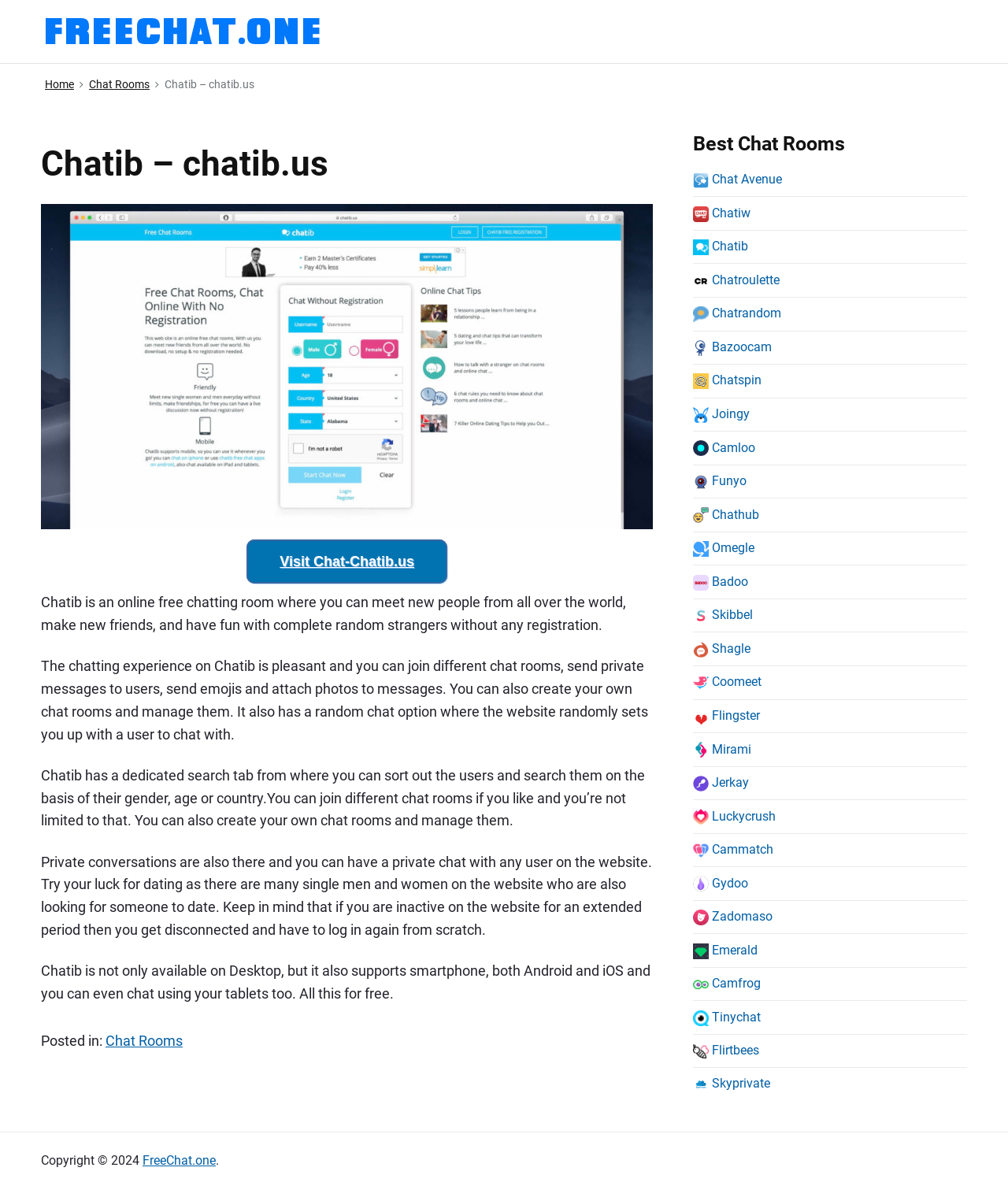Using the description: "Chat Rooms", identify the bounding box of the corresponding UI element in the screenshot.

[0.088, 0.064, 0.148, 0.079]